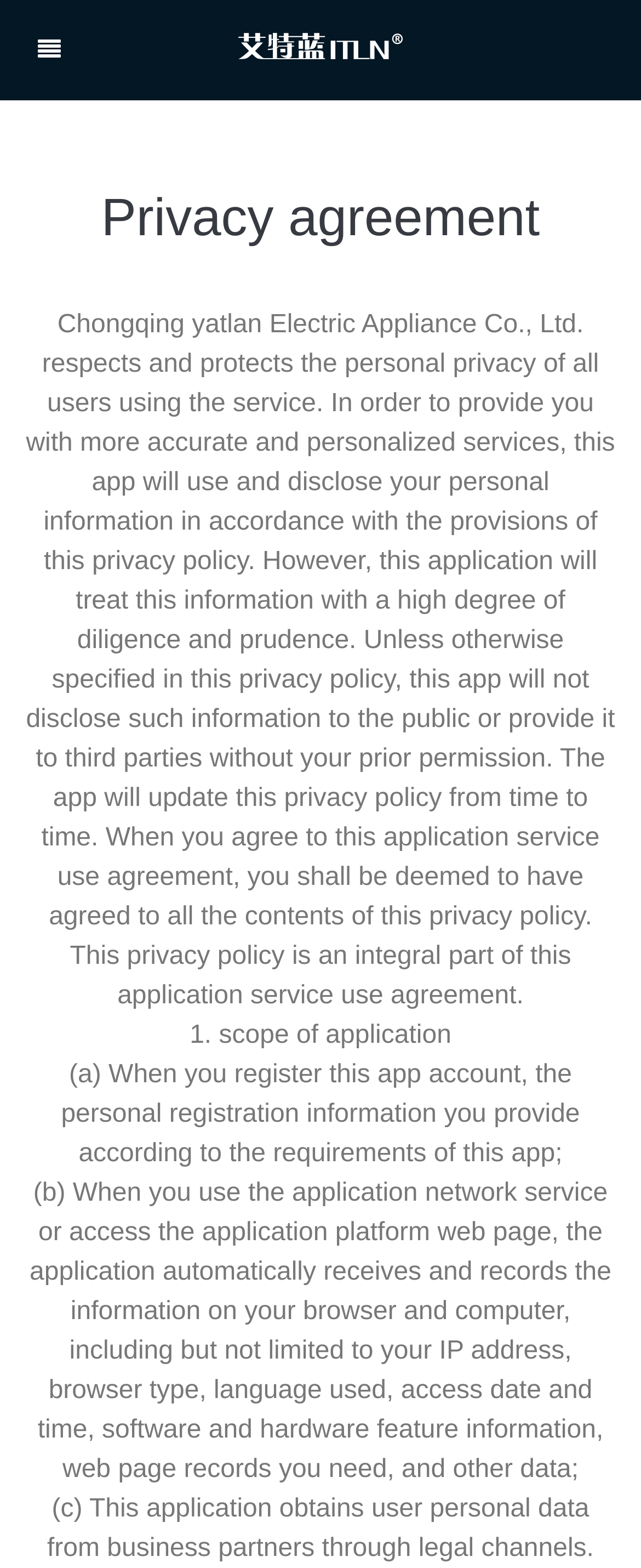Please provide a one-word or short phrase answer to the question:
What is the scope of application of this privacy policy?

Three scenarios